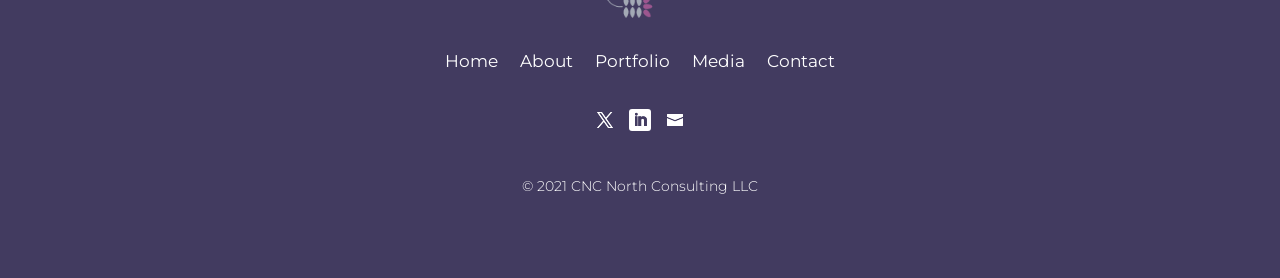Please answer the following question using a single word or phrase: 
What is the last menu item?

Contact